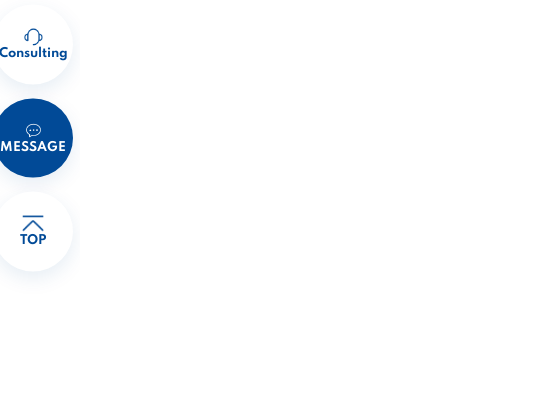Describe all the important aspects and features visible in the image.

The image features a set of circular buttons in a user interface, designed for website navigation or interaction. The first button, labeled "Consulting," suggests that users can access support or professional advice related to the services offered. The large, central button prominently displays the word "MESSAGE," indicating an option for users to send a message or initiate a communication, perhaps for inquiries or support. Finally, the button labeled "TOP" allows users to easily return to the top of the webpage, enhancing user experience by providing straightforward navigation options. The overall design is clean and modern, reflecting a focus on usability.